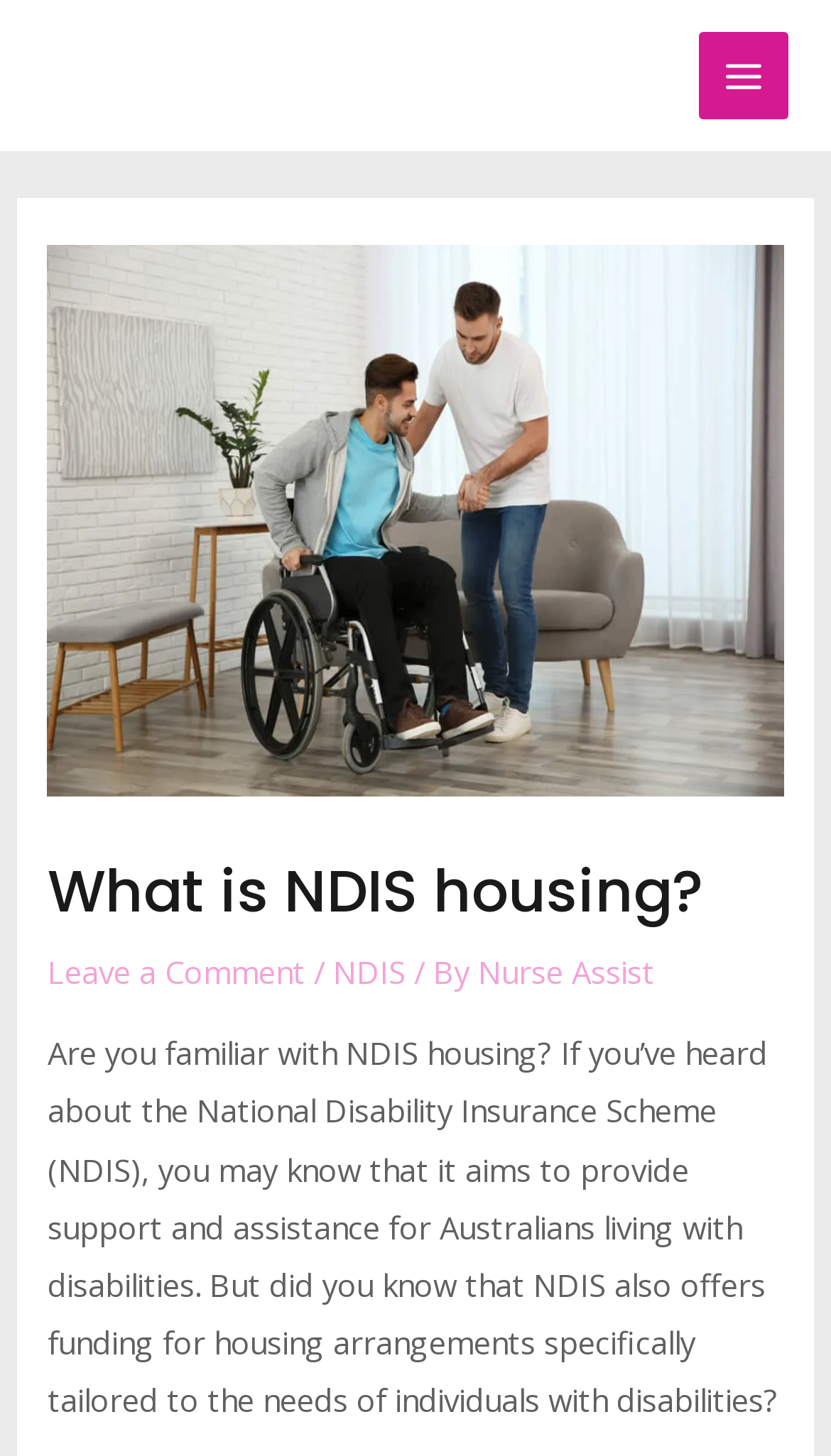Reply to the question with a single word or phrase:
What is the main topic of this webpage?

NDIS housing